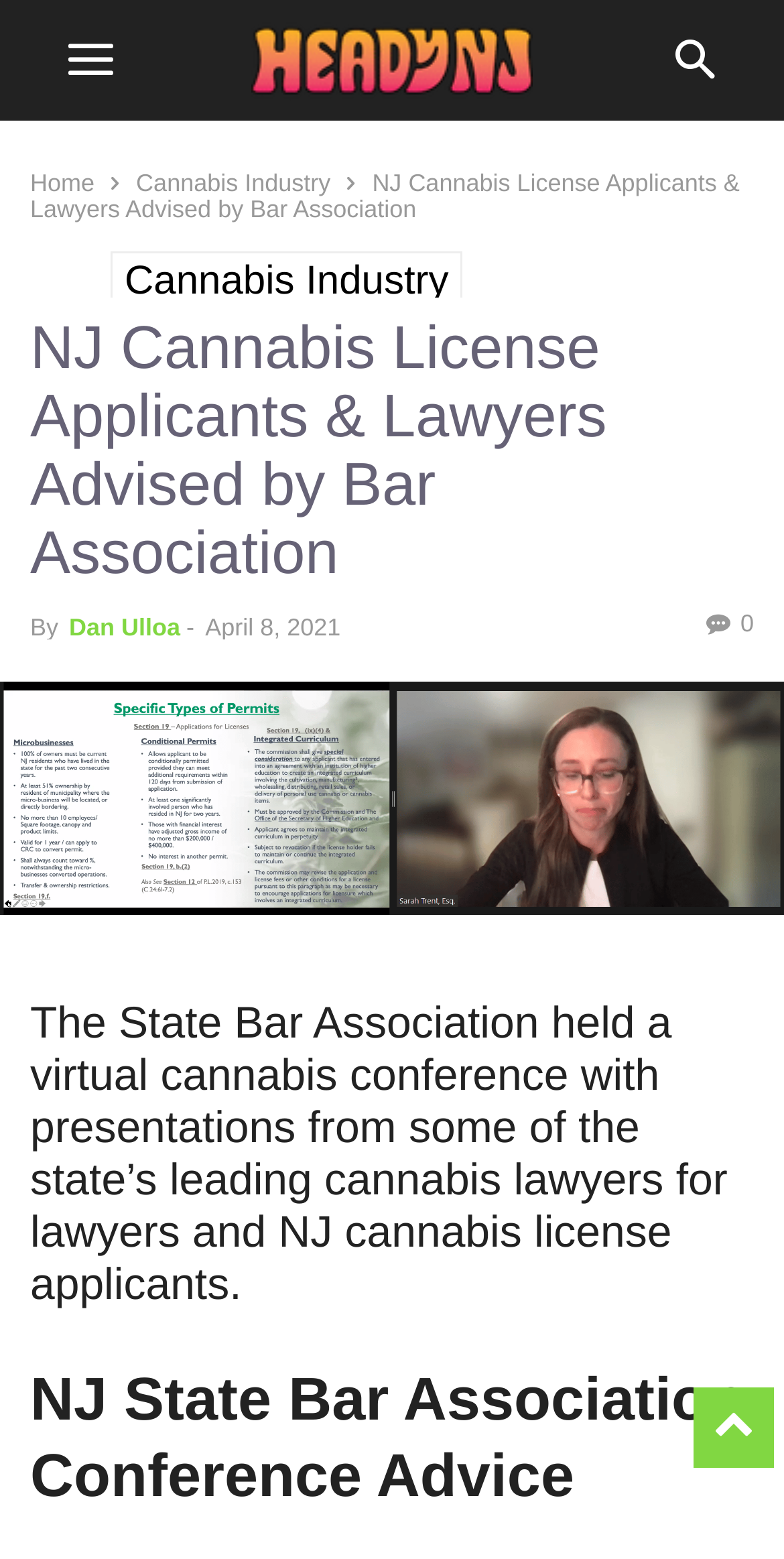What is the topic of the conference mentioned on the webpage?
Please use the image to provide an in-depth answer to the question.

The webpage mentions a virtual cannabis conference held by the State Bar Association, which suggests that the topic of the conference is cannabis.